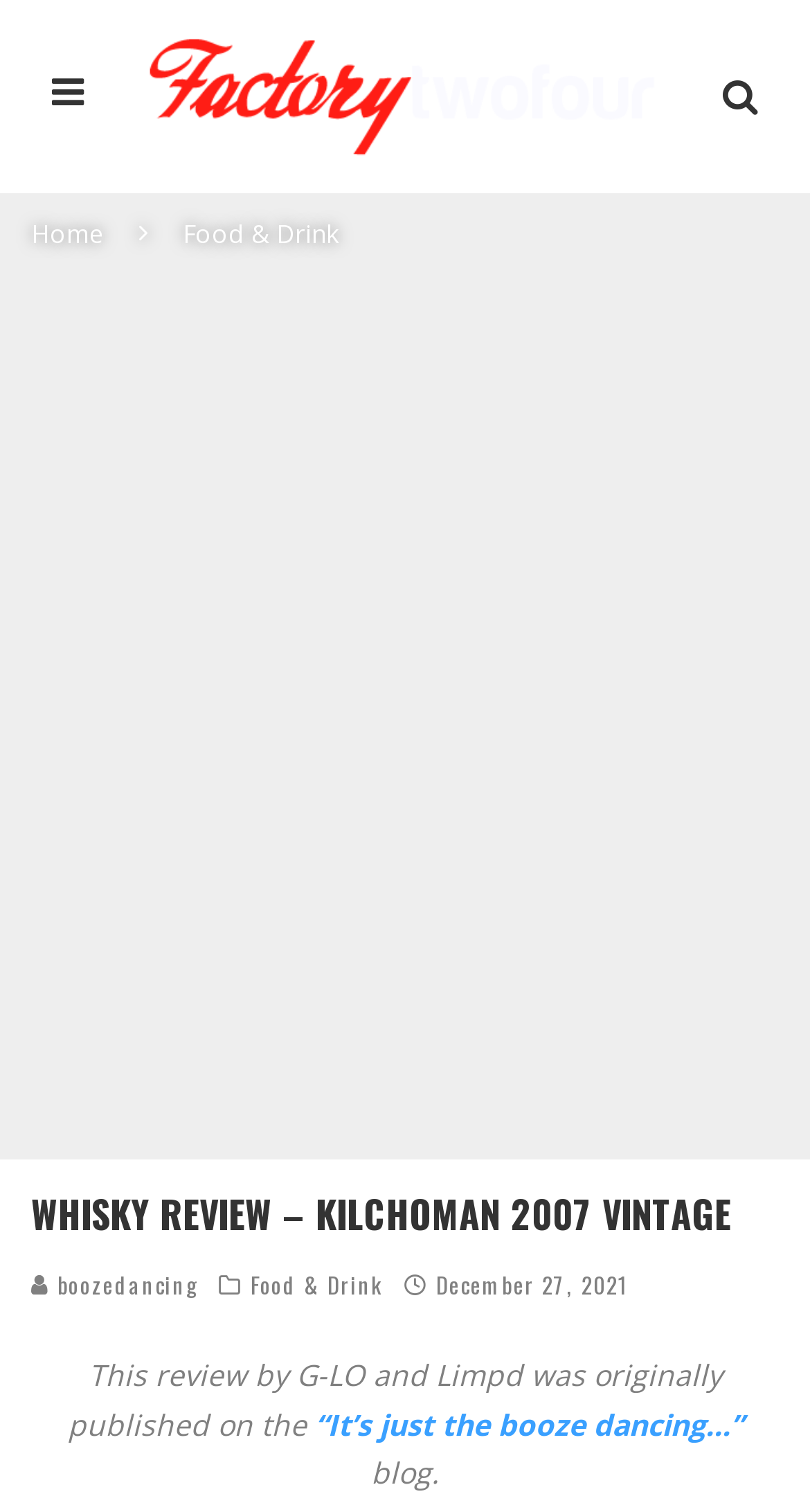Extract the main heading text from the webpage.

WHISKY REVIEW – KILCHOMAN 2007 VINTAGE